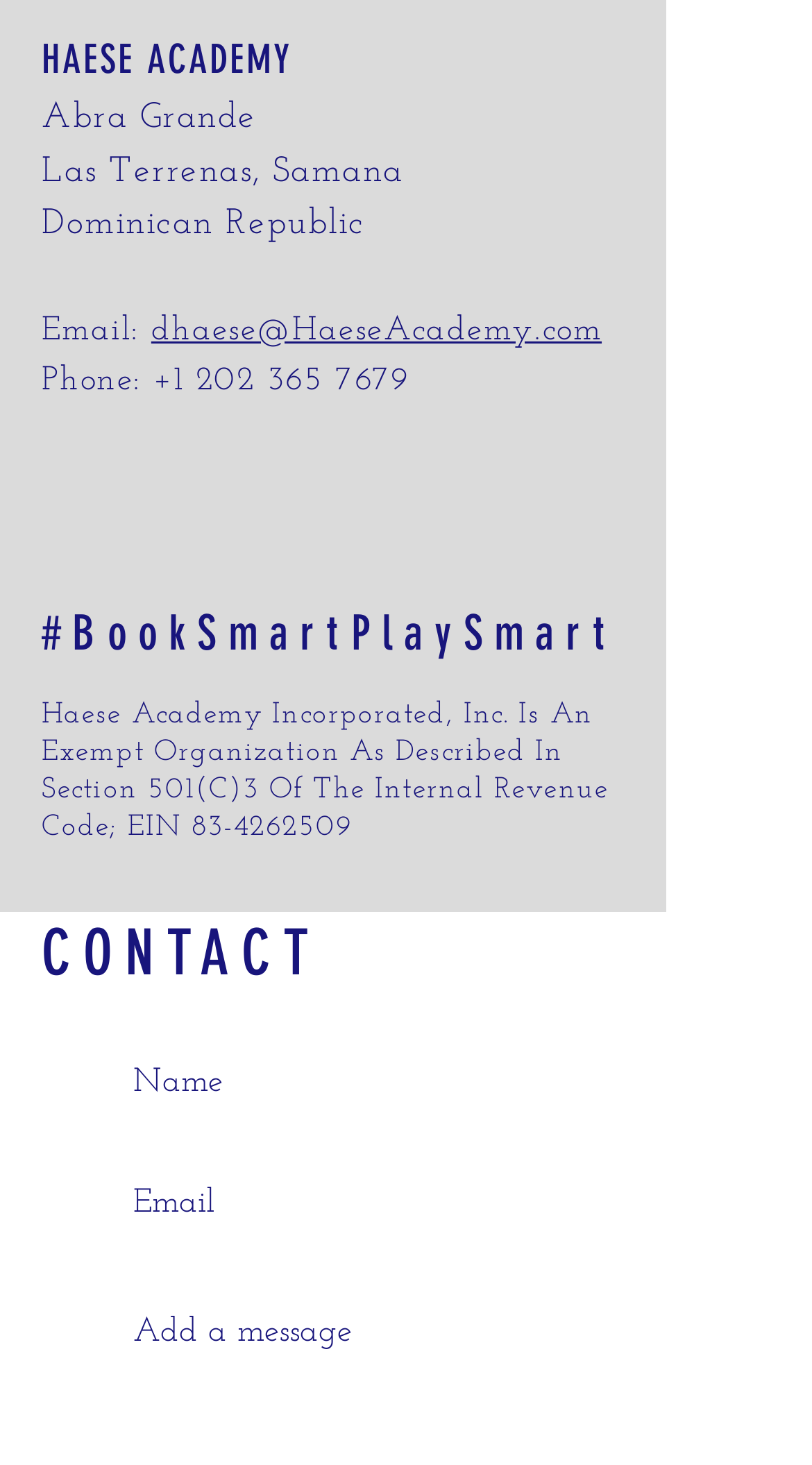How many social media platforms are listed?
Based on the image, give a one-word or short phrase answer.

3